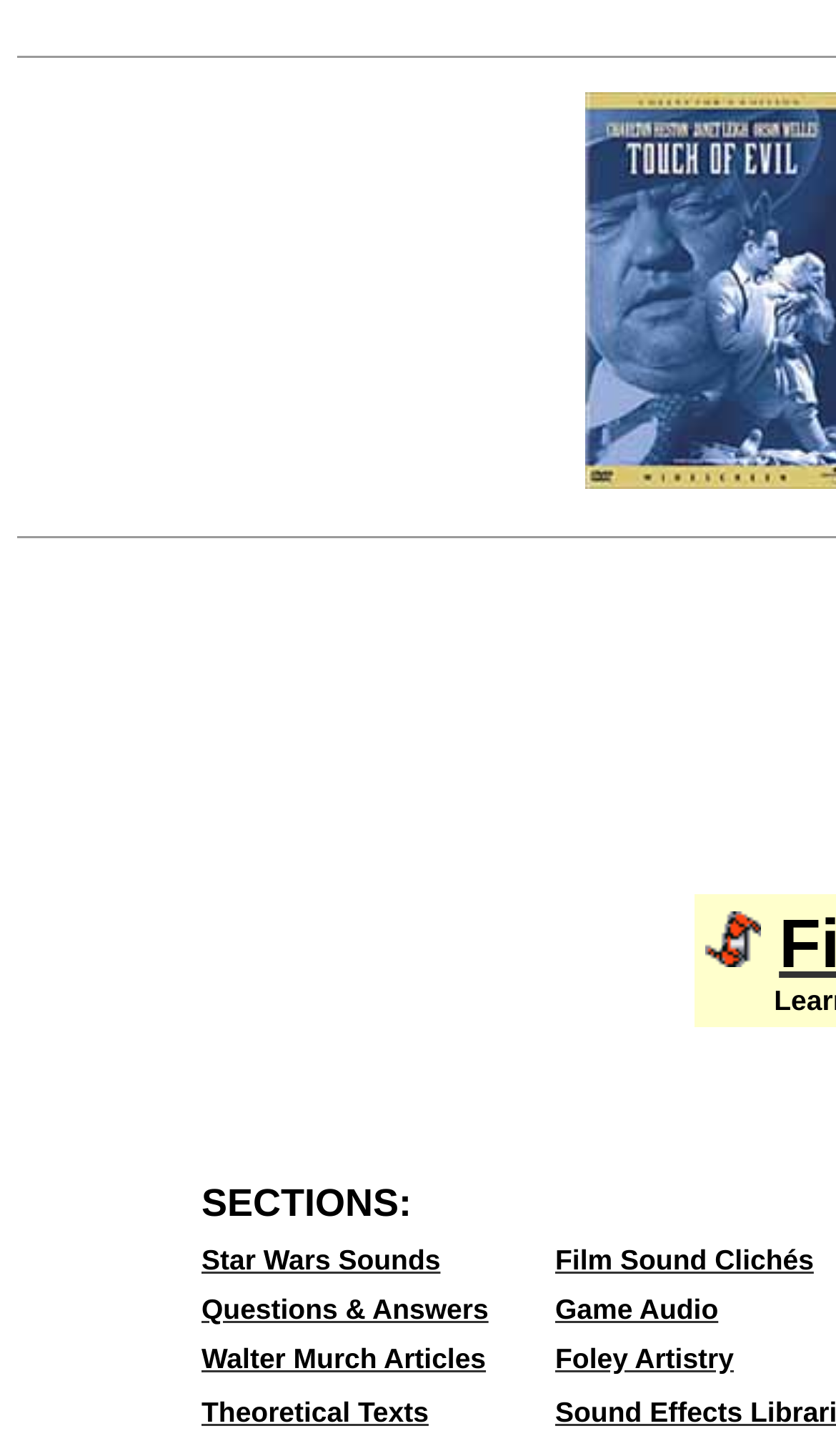Please provide a brief answer to the following inquiry using a single word or phrase:
What is the first section listed on this webpage?

Star Wars Sounds